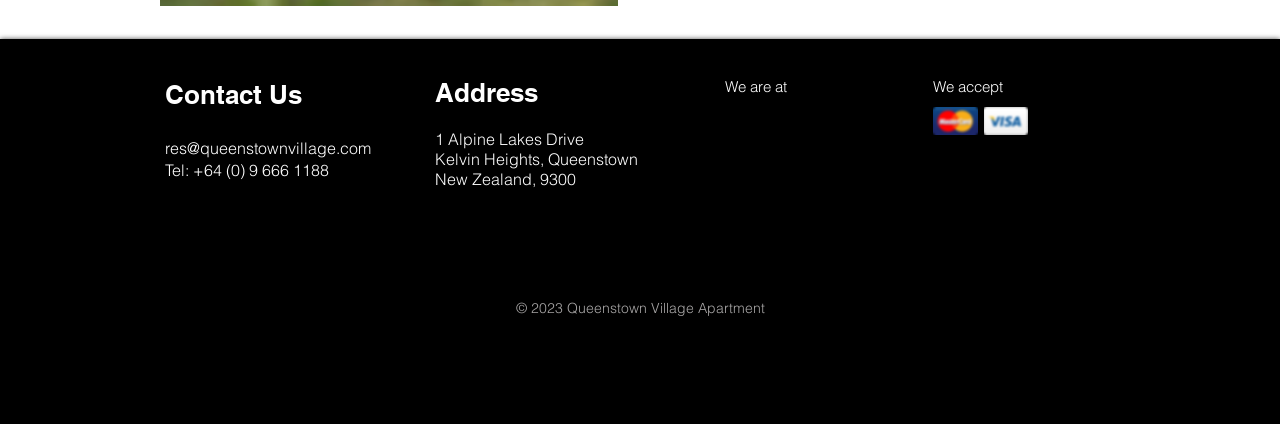Analyze the image and give a detailed response to the question:
What is the email address to contact?

The email address can be found in the 'Contact Us' section, which is a heading element, and it is specified as 'res@queenstownvillage.com' in the link element below it.